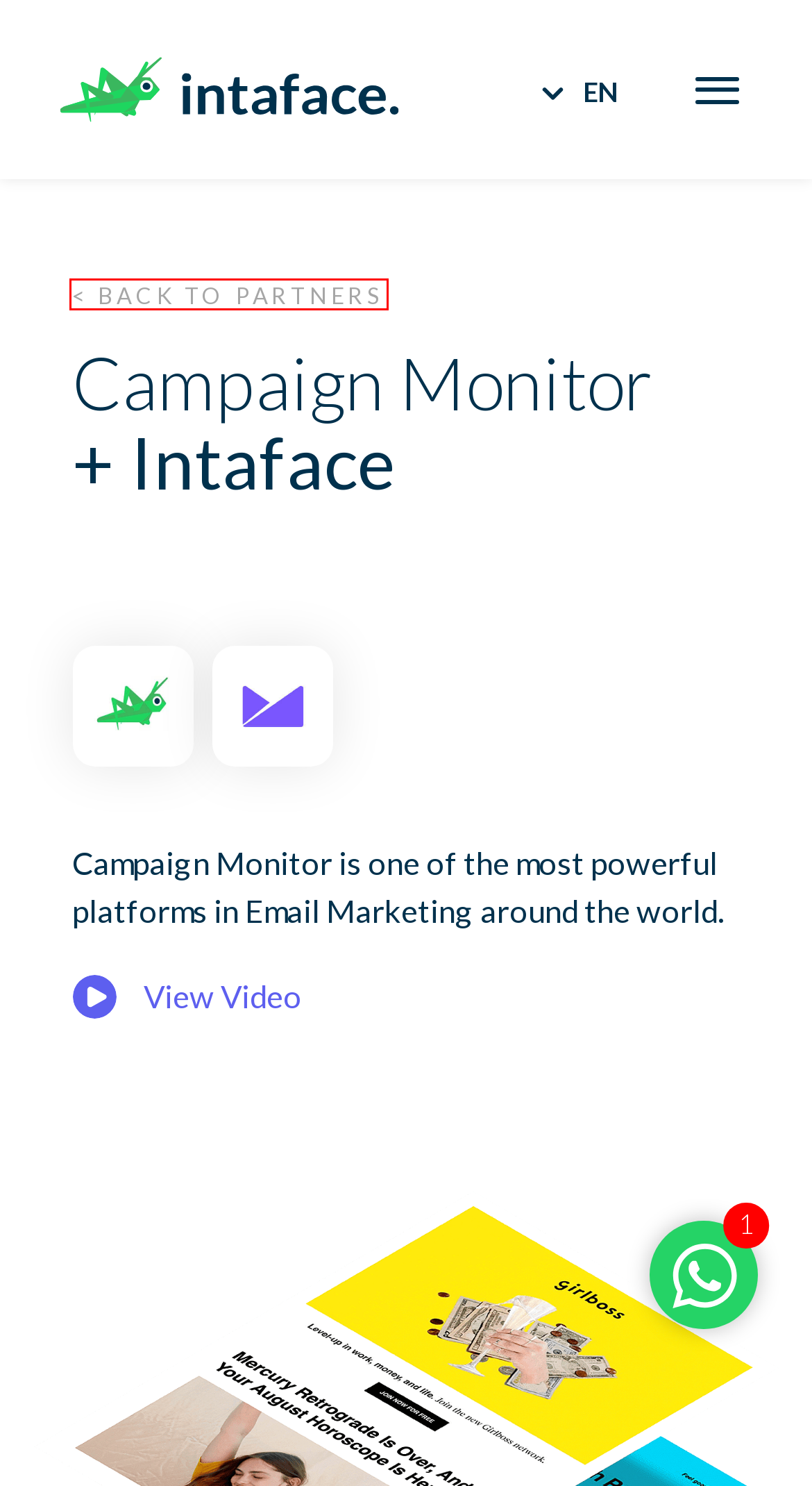Examine the screenshot of the webpage, which includes a red bounding box around an element. Choose the best matching webpage description for the page that will be displayed after clicking the element inside the red bounding box. Here are the candidates:
A. About Us | Intaface Marketing
B. Become A Partner | Intaface Marketing
C. Servicios De Estrategia De Marketing Digital Para Agencias
D. Soluciones De Marketing Automation Email Y Mobile | Intaface
E. Contact Us | Intaface Marketing
F. Servicios De Marketing Digital Personalizados | Intaface
G. Soluciones De Marketing Digital Con Múltiples Plataformas
H. Intaface Marketing |

G